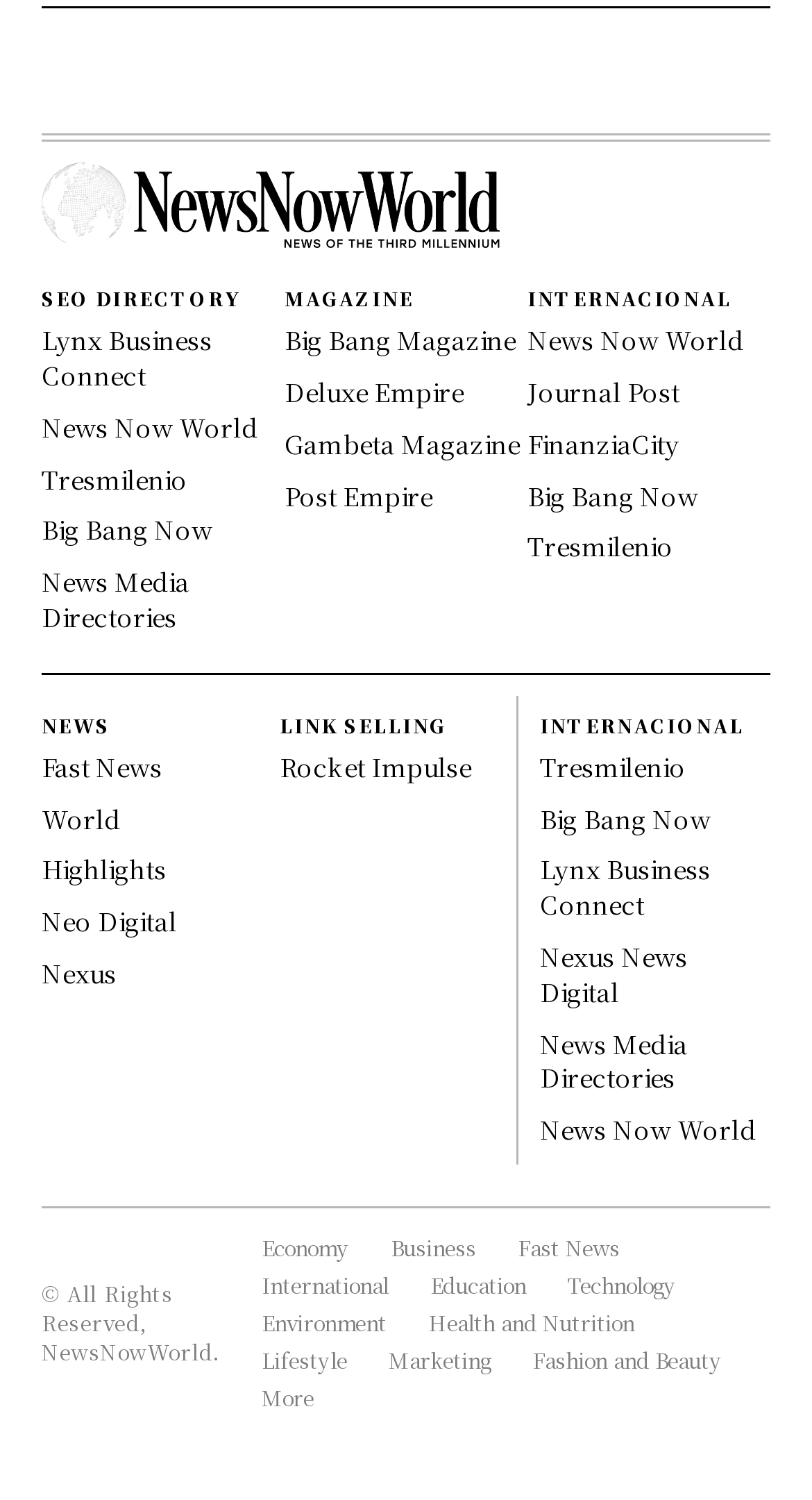What is the last link listed under 'NEWS'?
Examine the webpage screenshot and provide an in-depth answer to the question.

The last link listed under the 'NEWS' heading is 'Neo Digital', which is located at the bottom of the 'NEWS' section.